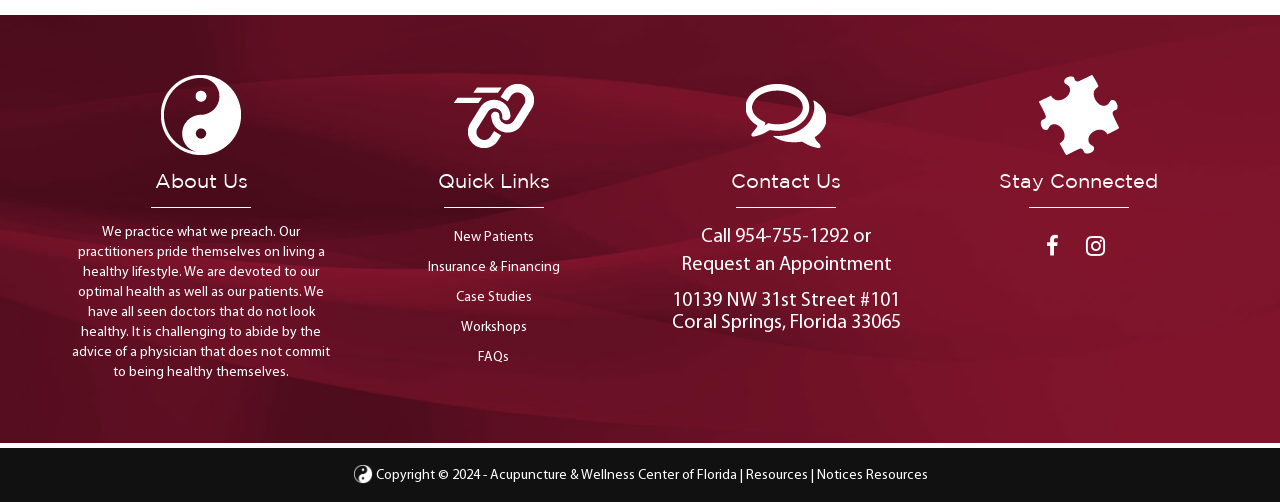Please specify the bounding box coordinates of the clickable region to carry out the following instruction: "Follow on Facebook". The coordinates should be four float numbers between 0 and 1, in the format [left, top, right, bottom].

[0.809, 0.454, 0.854, 0.482]